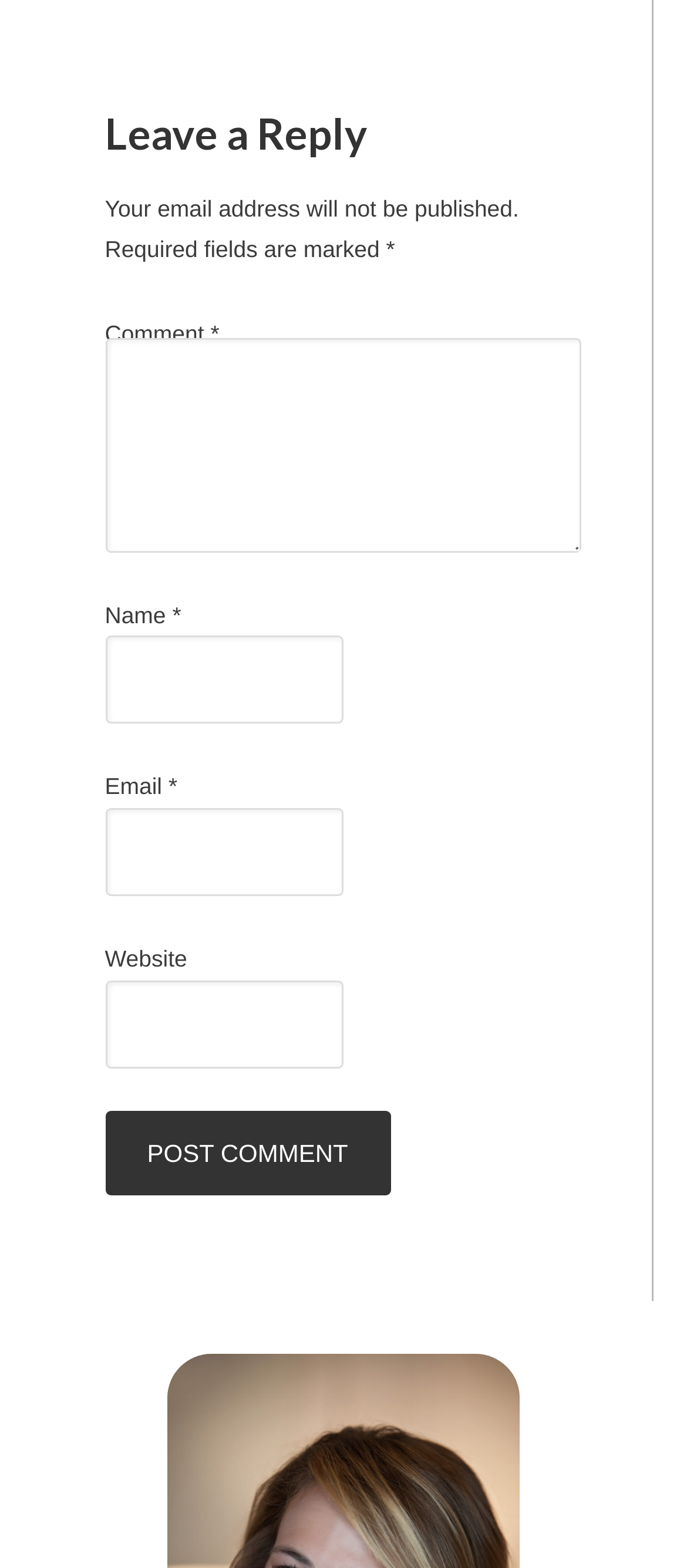What is the label of the first text box?
Examine the image closely and answer the question with as much detail as possible.

The first text box has a label 'Comment *' which indicates that it is a required field for posting a comment.